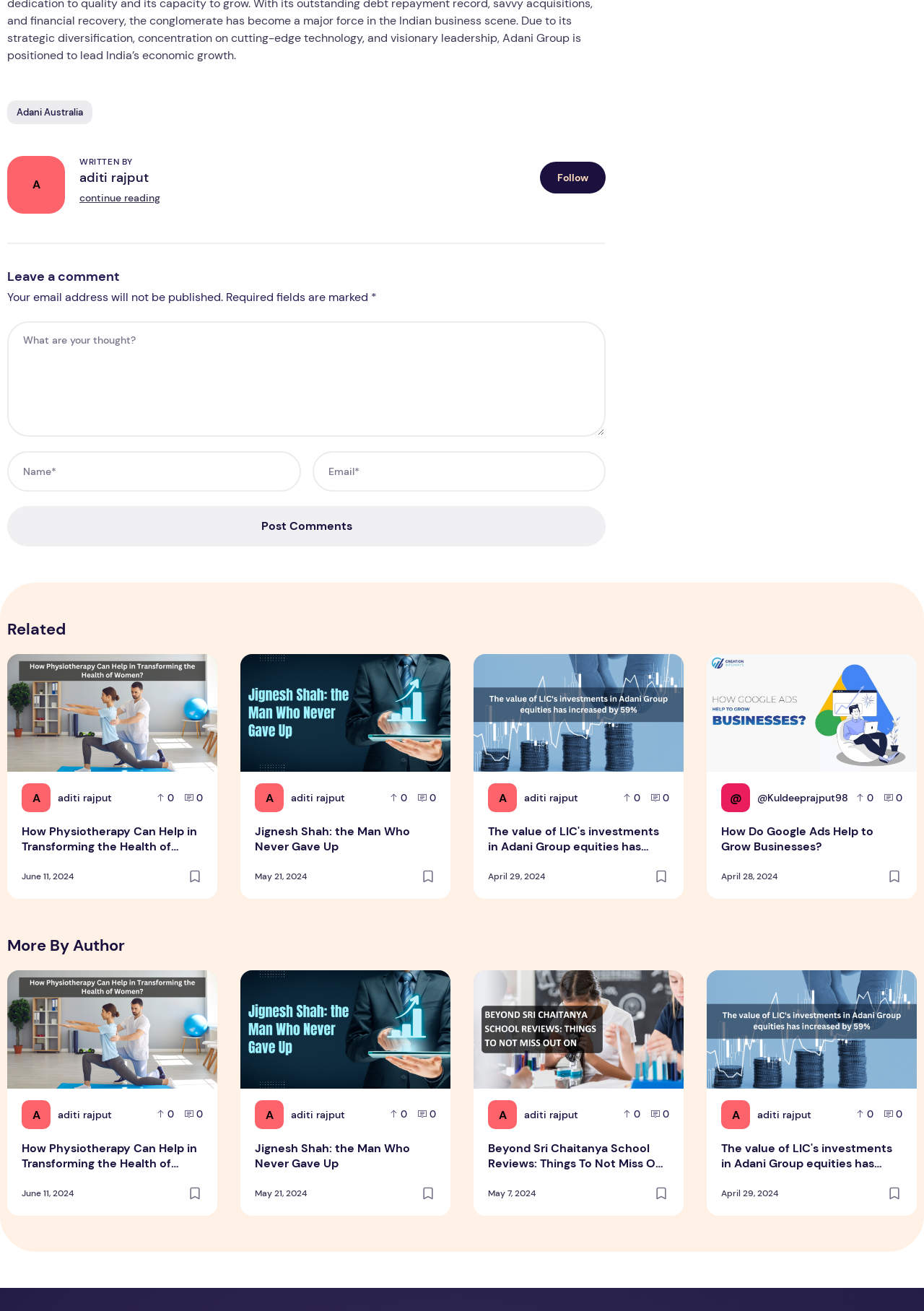How many related articles are shown?
Please use the image to provide an in-depth answer to the question.

Below the main articles, there is a section with the heading 'Related' and it shows 4 related articles with images and links.